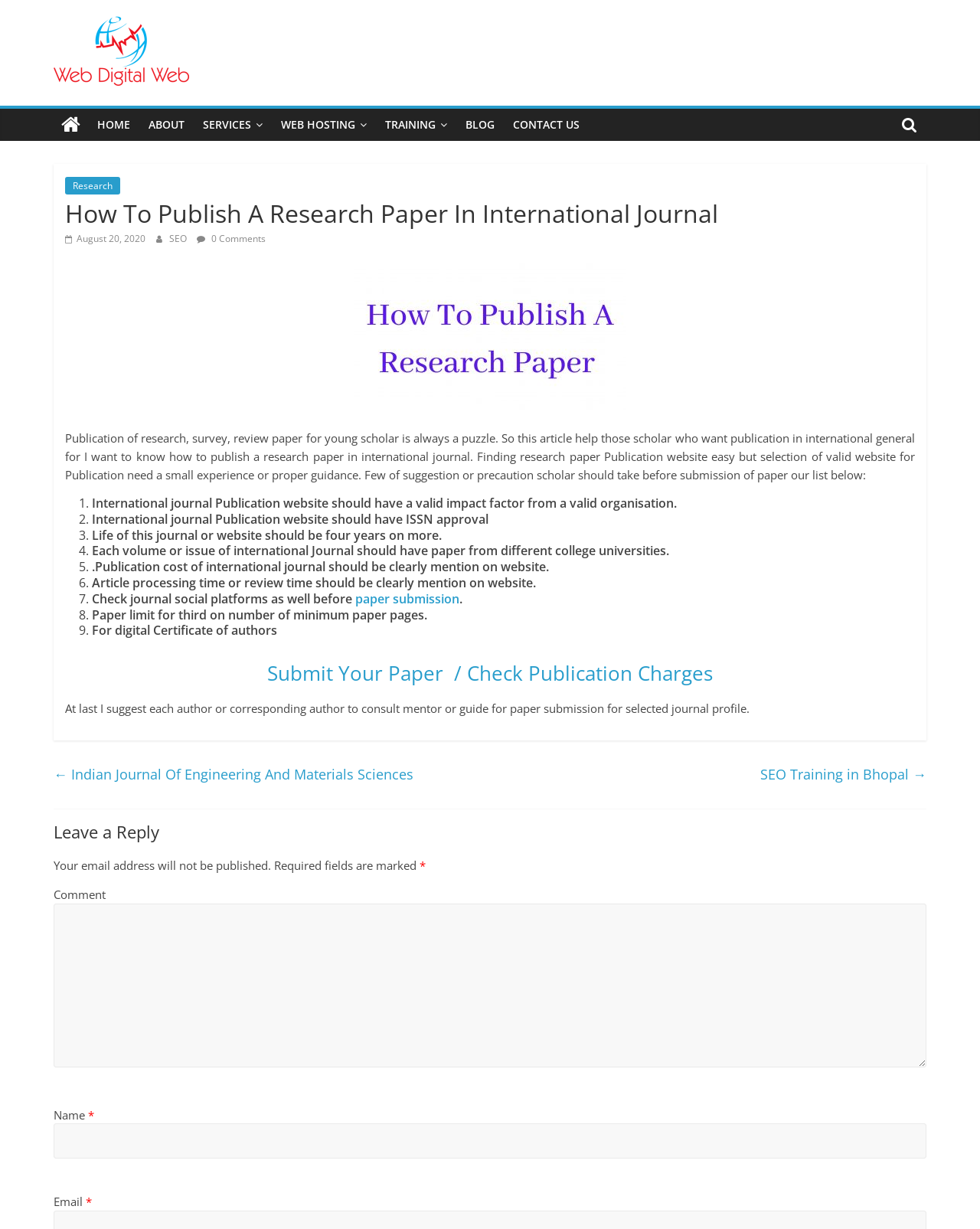Can you extract the headline from the webpage for me?

How To Publish A Research Paper In International Journal